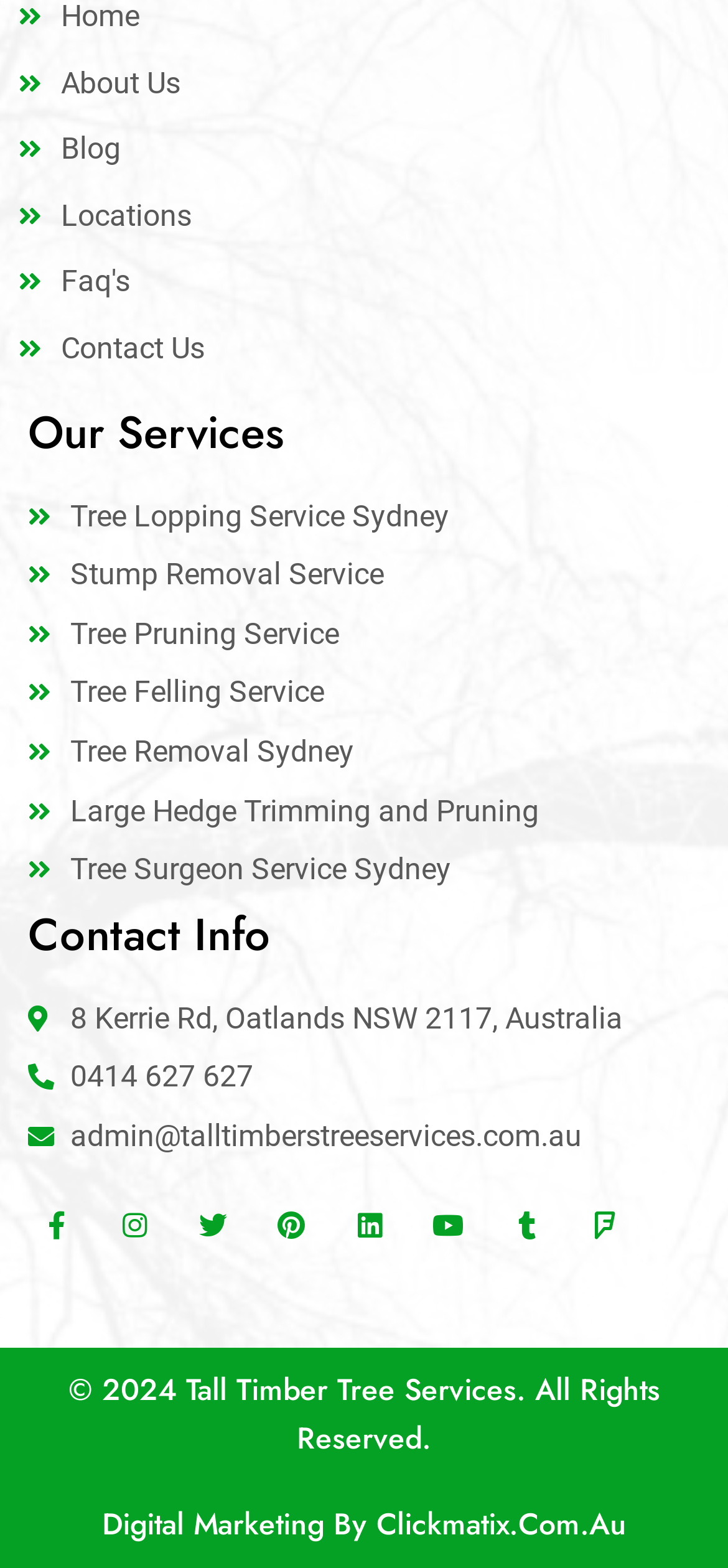Please determine the bounding box coordinates of the area that needs to be clicked to complete this task: 'Visit our Facebook page'. The coordinates must be four float numbers between 0 and 1, formatted as [left, top, right, bottom].

[0.038, 0.764, 0.115, 0.799]